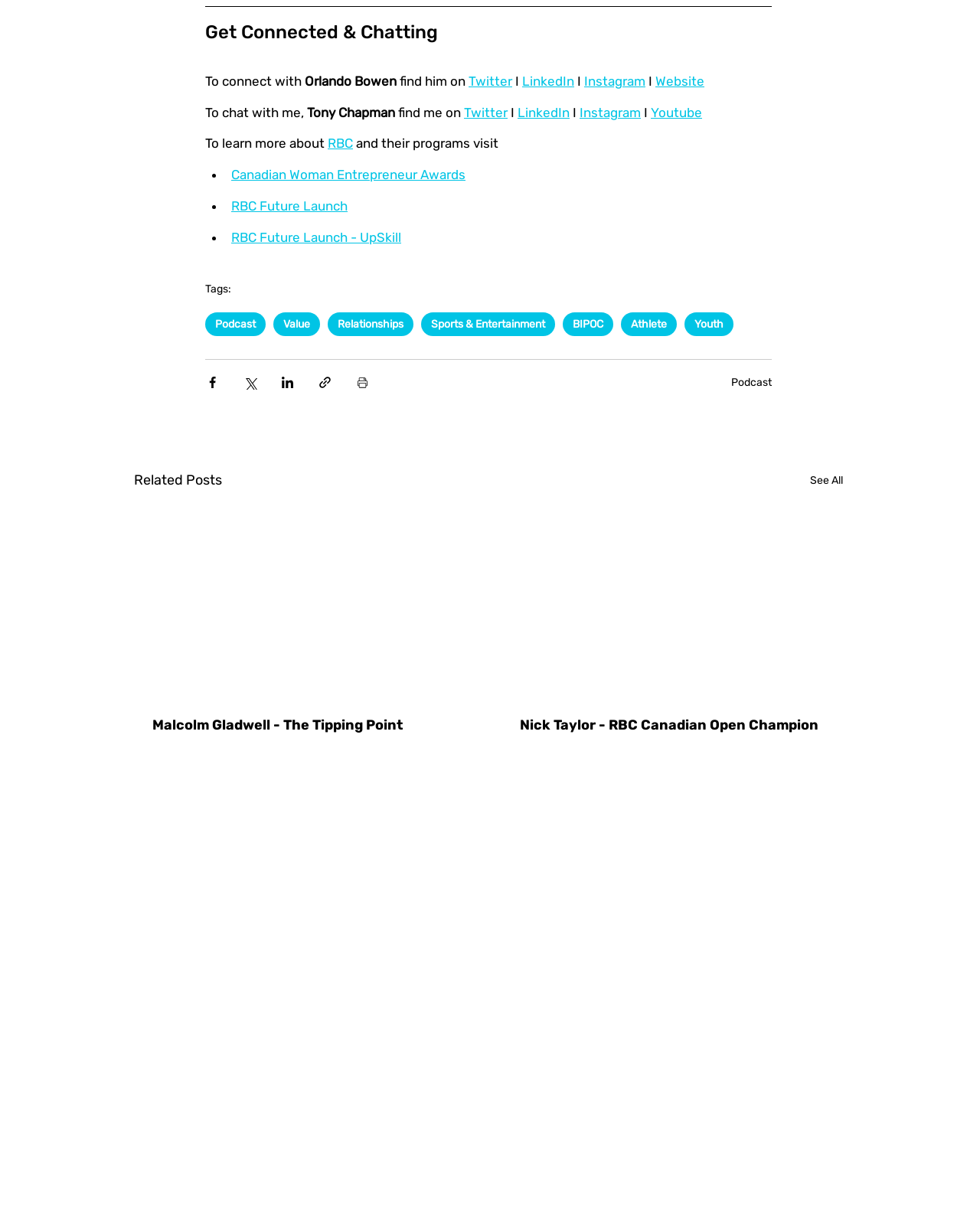What are the social media platforms to find Tony Chapman? Look at the image and give a one-word or short phrase answer.

Twitter, LinkedIn, Instagram, Youtube